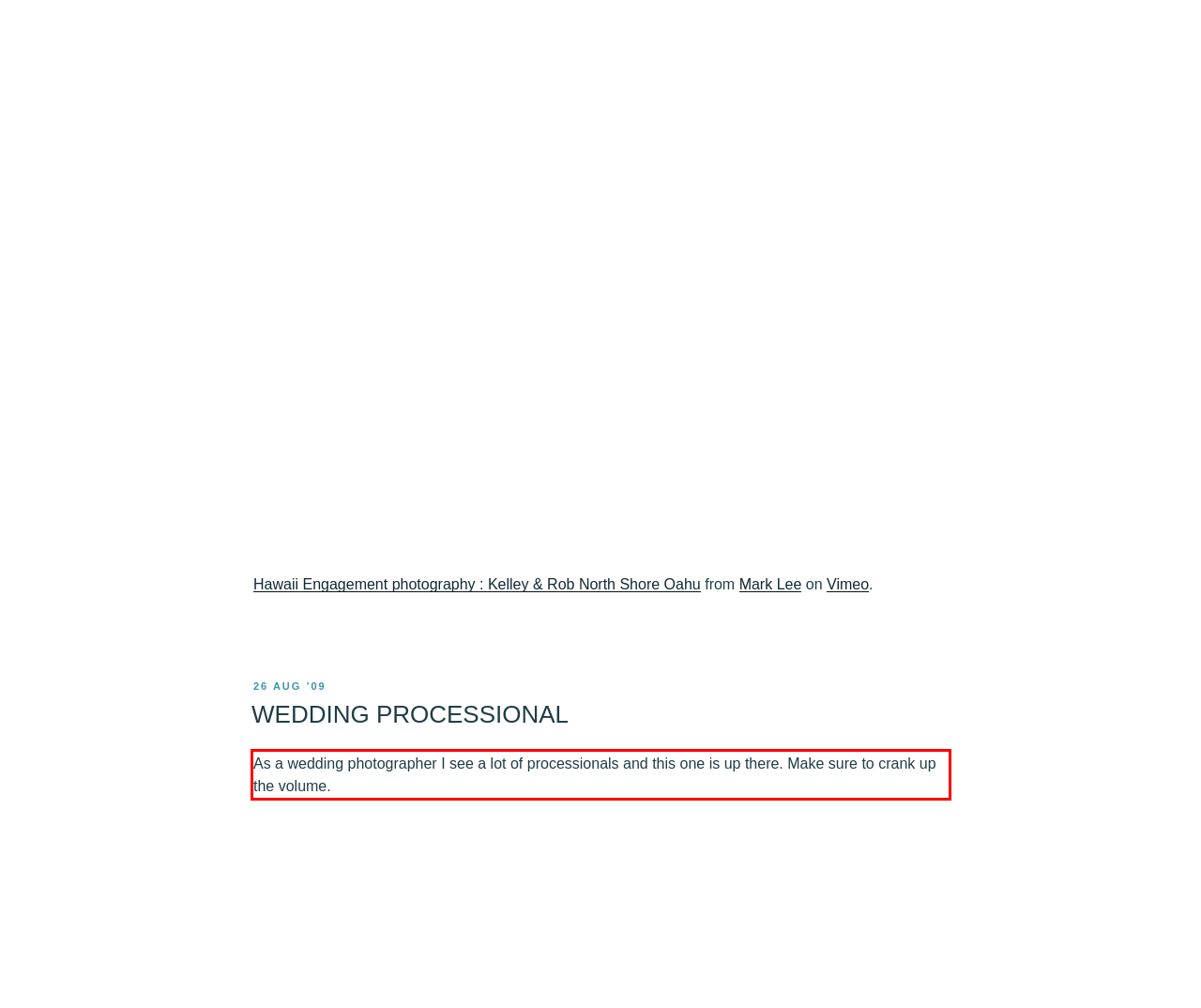You are looking at a screenshot of a webpage with a red rectangle bounding box. Use OCR to identify and extract the text content found inside this red bounding box.

As a wedding photographer I see a lot of processionals and this one is up there. Make sure to crank up the volume.